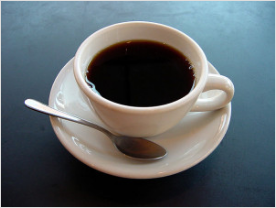Who is the creator of the photograph?
Examine the image closely and answer the question with as much detail as possible.

The question asks about the creator of the photograph. The caption attributes the image to Julius Schorzman, stating that it is part of his own work, licensed under CC BY-SA 2.0, which directly answers the question.